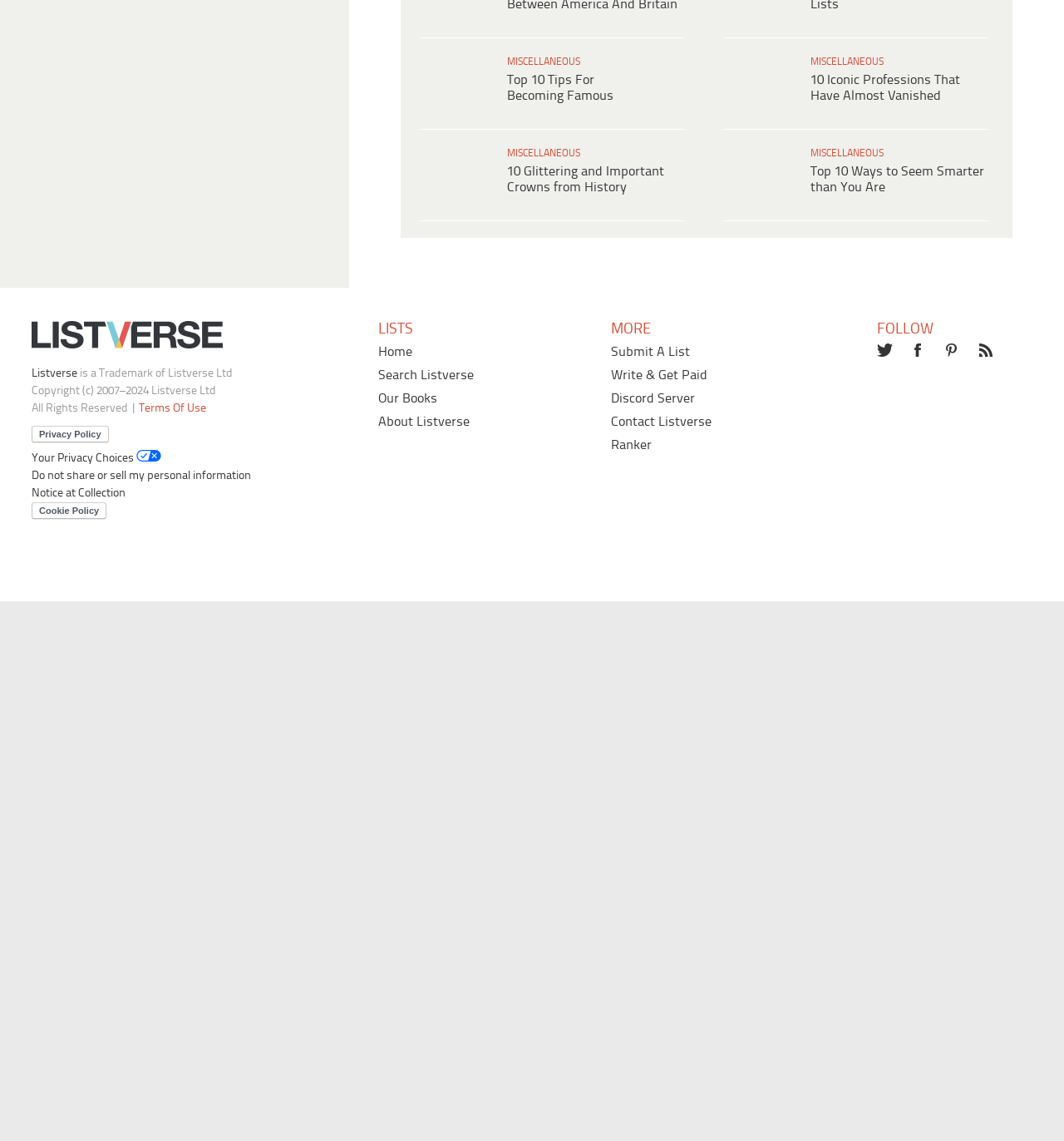Given the element description Share, identify the bounding box coordinates for the UI element on the webpage screenshot. The format should be (top-left x, top-left y, bottom-right x, bottom-right y), with values between 0 and 1.

[0.393, 0.248, 0.447, 0.274]